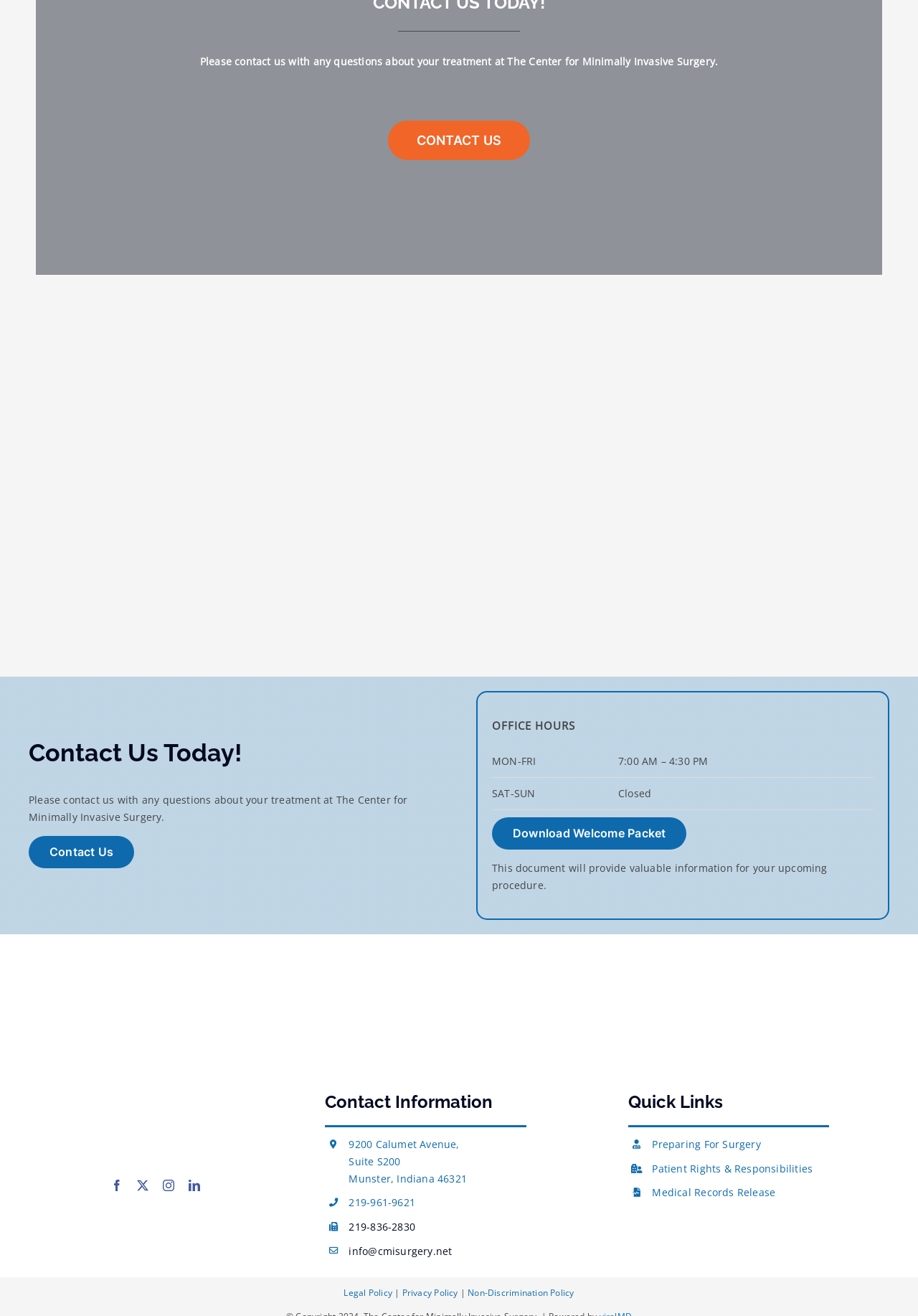What is the address of the center?
Please give a detailed and elaborate answer to the question.

I found the address by looking at the 'Contact Information' section, which lists the address as '9200 Calumet Avenue, Suite S200 Munster, Indiana 46321'.